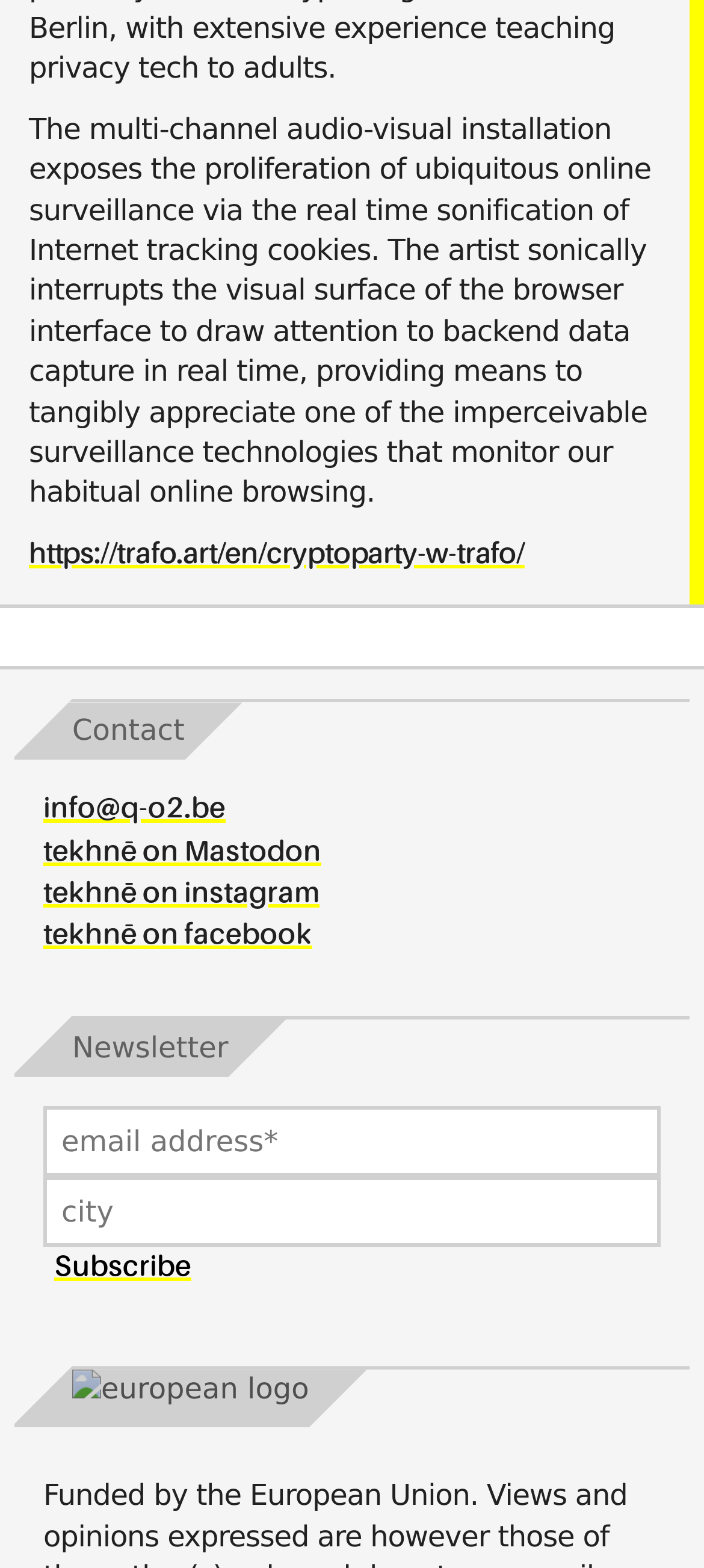Please determine the bounding box coordinates of the clickable area required to carry out the following instruction: "Follow tekhnē on Mastodon". The coordinates must be four float numbers between 0 and 1, represented as [left, top, right, bottom].

[0.062, 0.535, 0.456, 0.553]